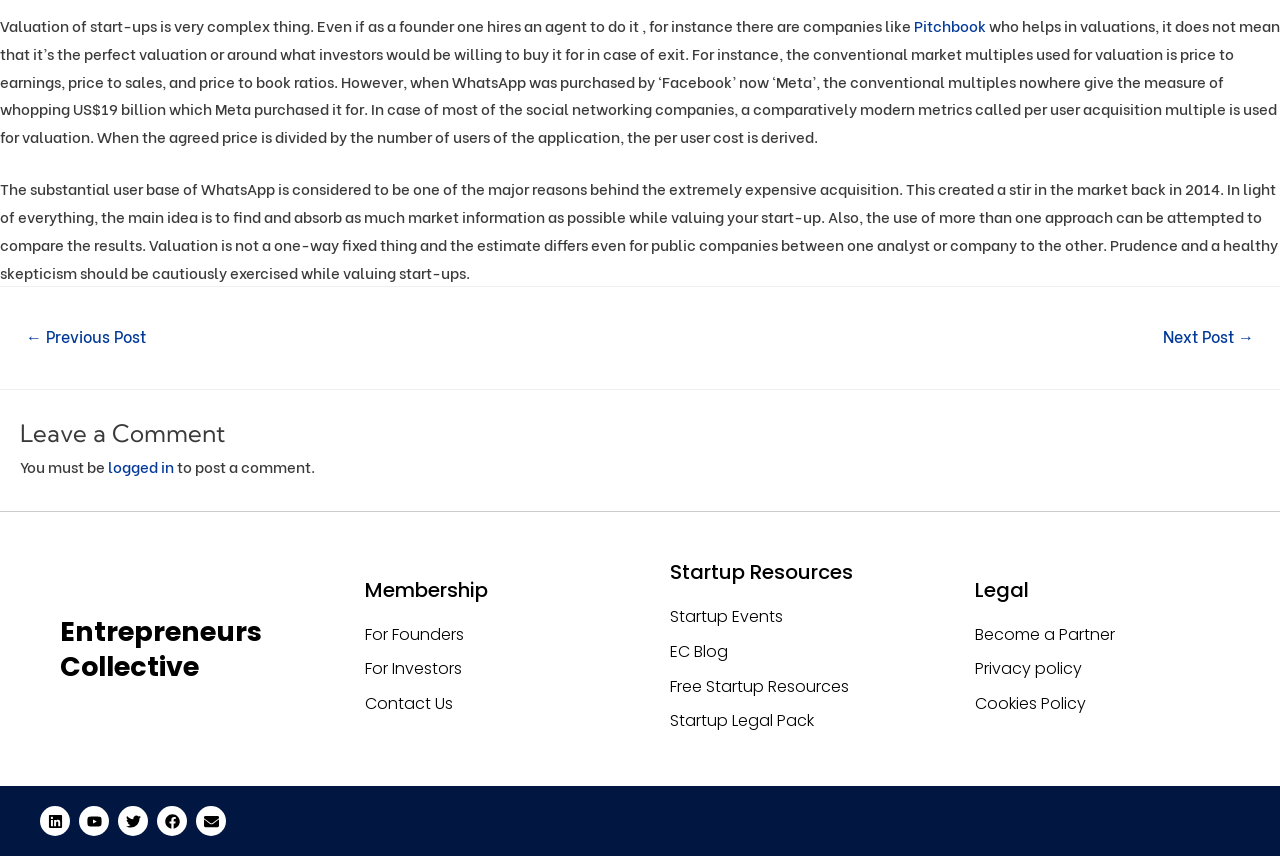Predict the bounding box coordinates of the UI element that matches this description: "Become a Partner". The coordinates should be in the format [left, top, right, bottom] with each value between 0 and 1.

[0.762, 0.724, 0.953, 0.758]